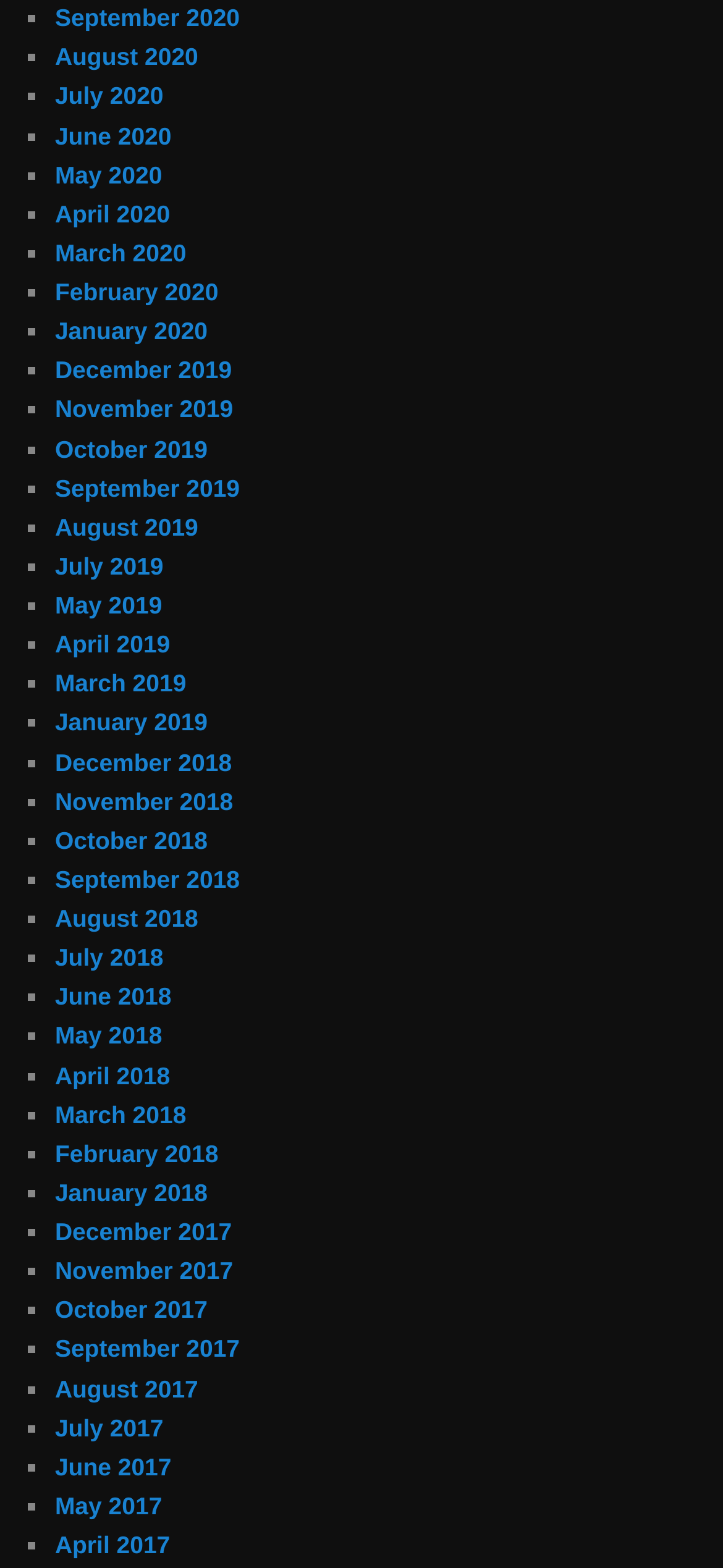What is the earliest month listed?
Using the picture, provide a one-word or short phrase answer.

April 2017